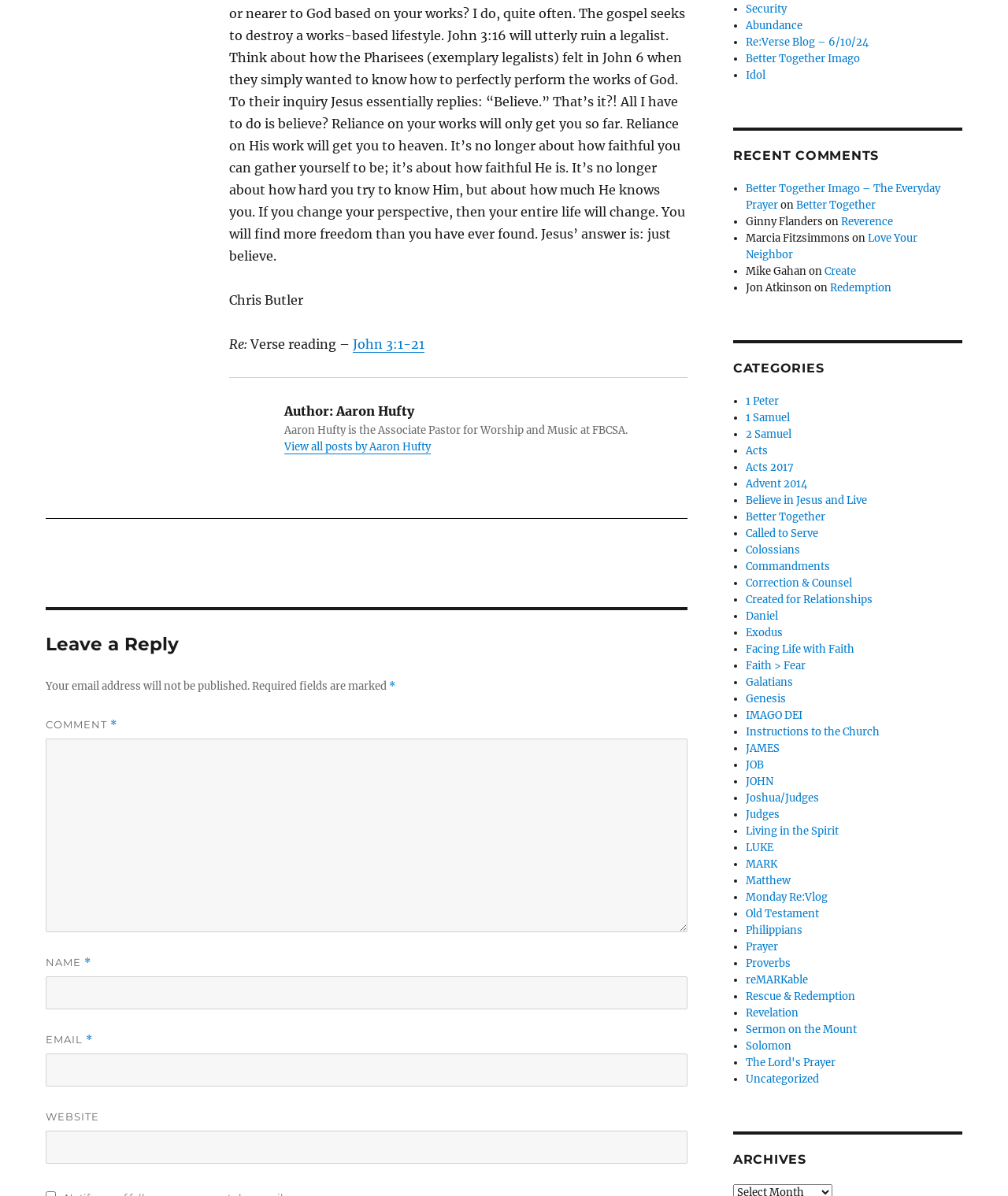How many fields are required to leave a reply?
Using the image, give a concise answer in the form of a single word or short phrase.

3